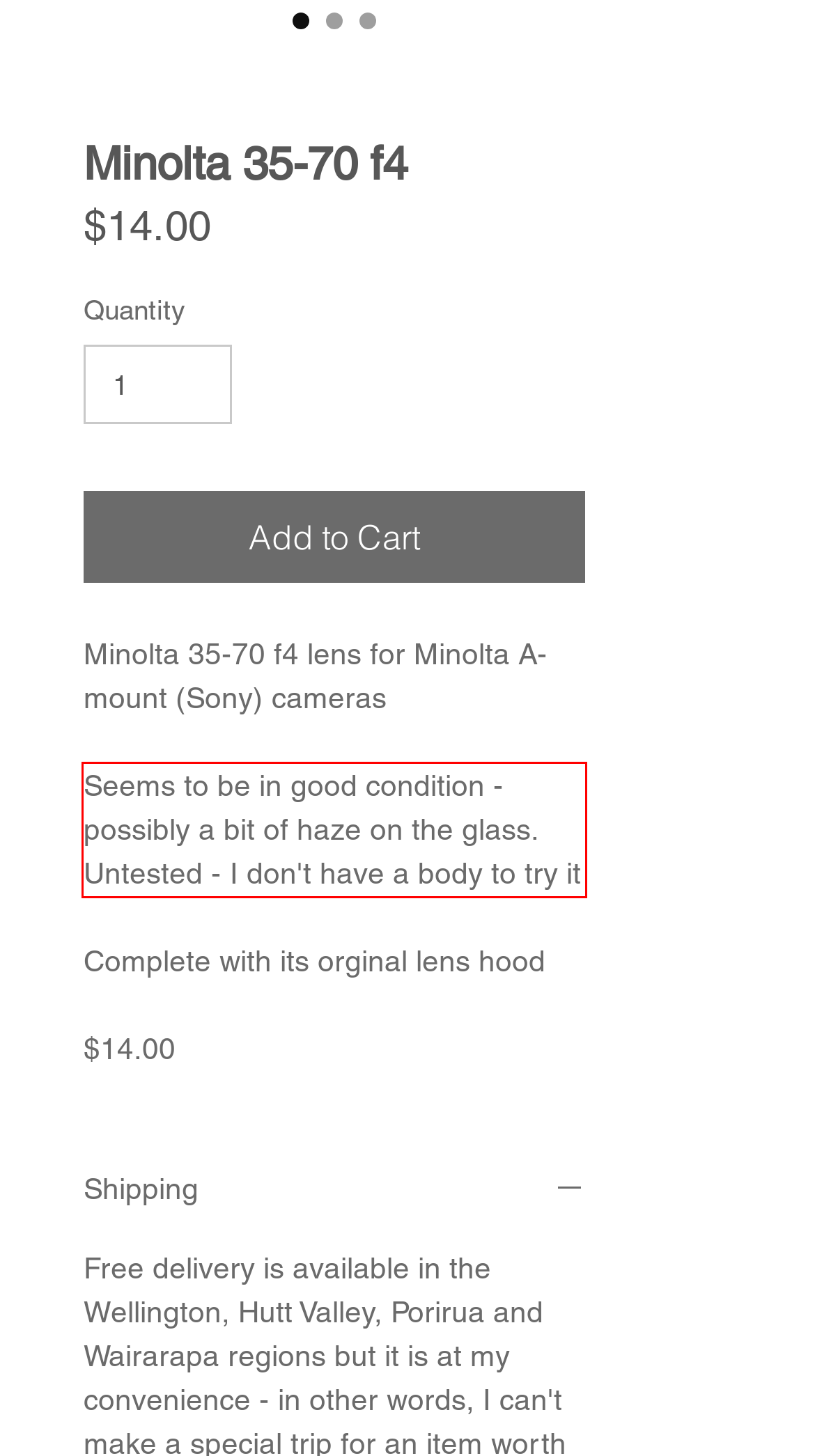You are looking at a screenshot of a webpage with a red rectangle bounding box. Use OCR to identify and extract the text content found inside this red bounding box.

Seems to be in good condition - possibly a bit of haze on the glass. Untested - I don't have a body to try it